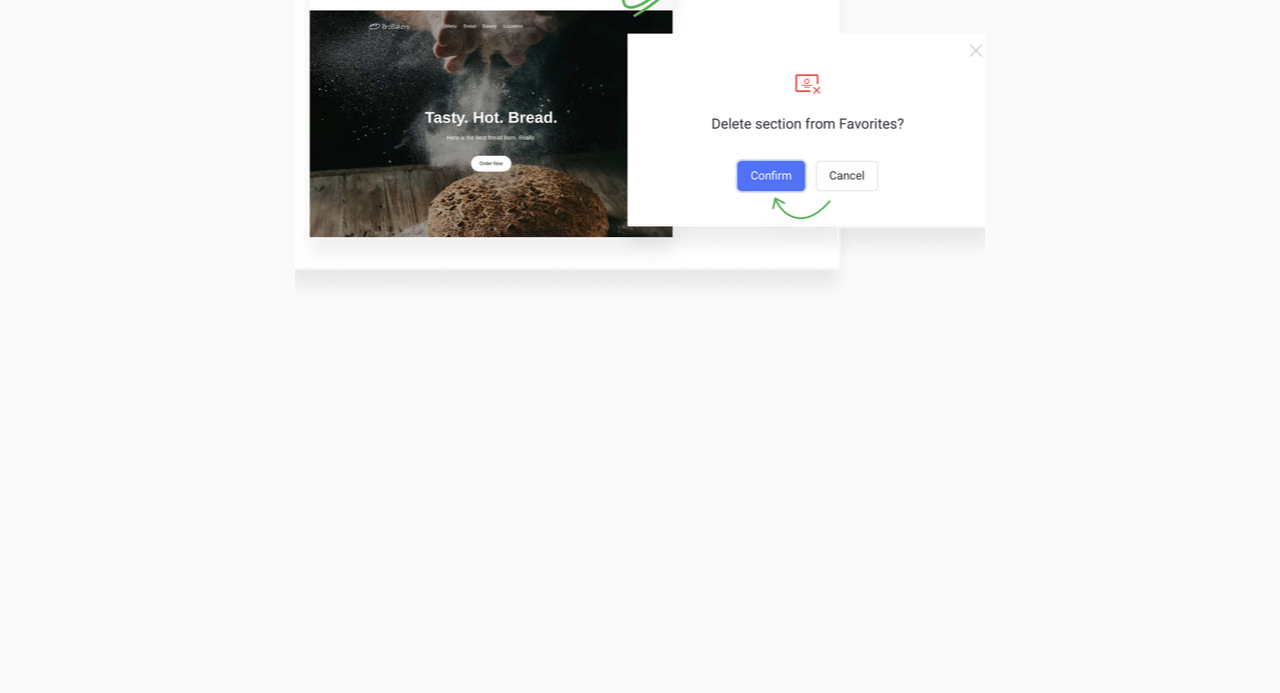What is the company email address?
Using the picture, provide a one-word or short phrase answer.

info@flexbe.com